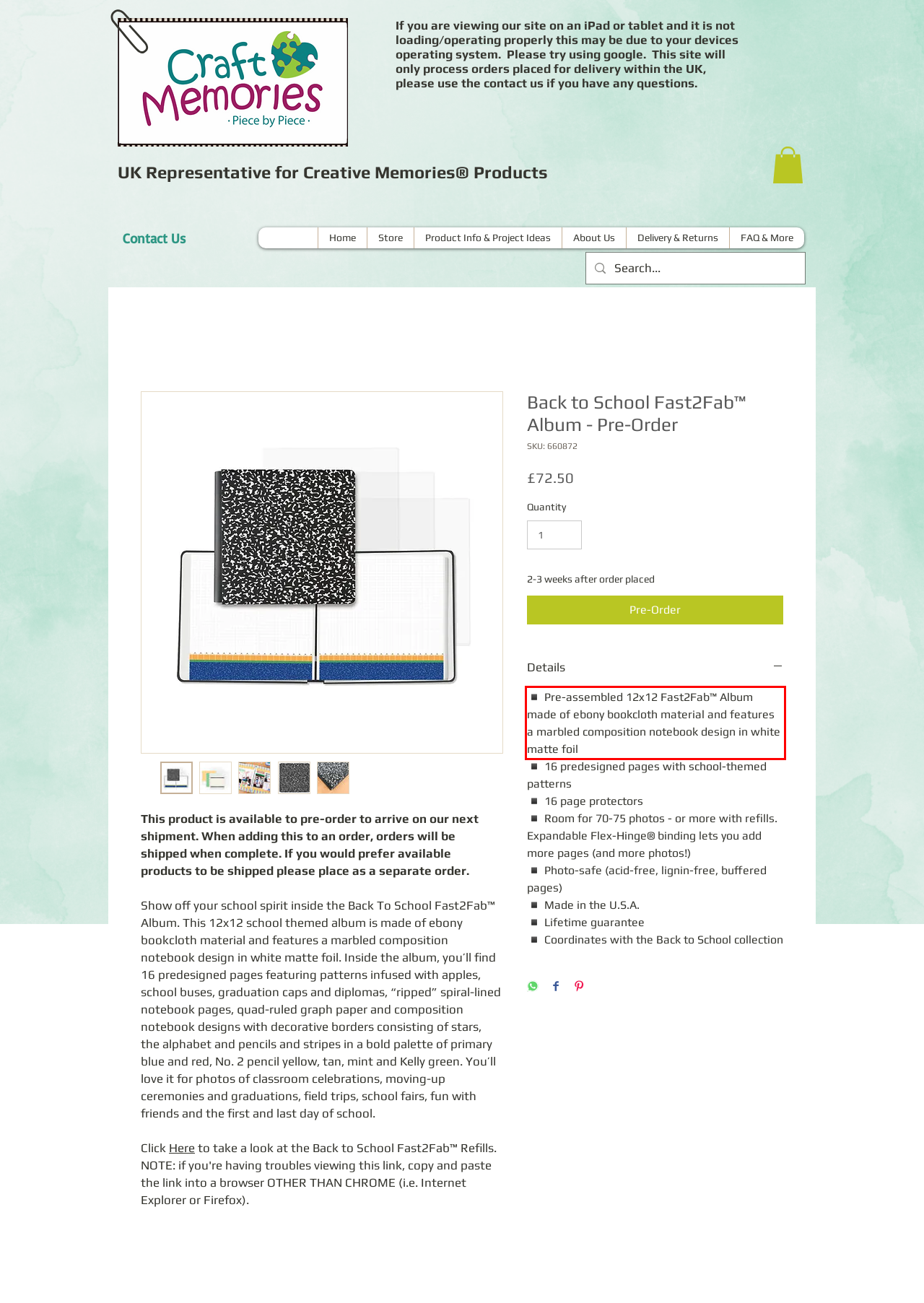Examine the webpage screenshot and use OCR to recognize and output the text within the red bounding box.

◾ Pre-assembled 12x12 Fast2Fab™ Album made of ebony bookcloth material and features a marbled composition notebook design in white matte foil